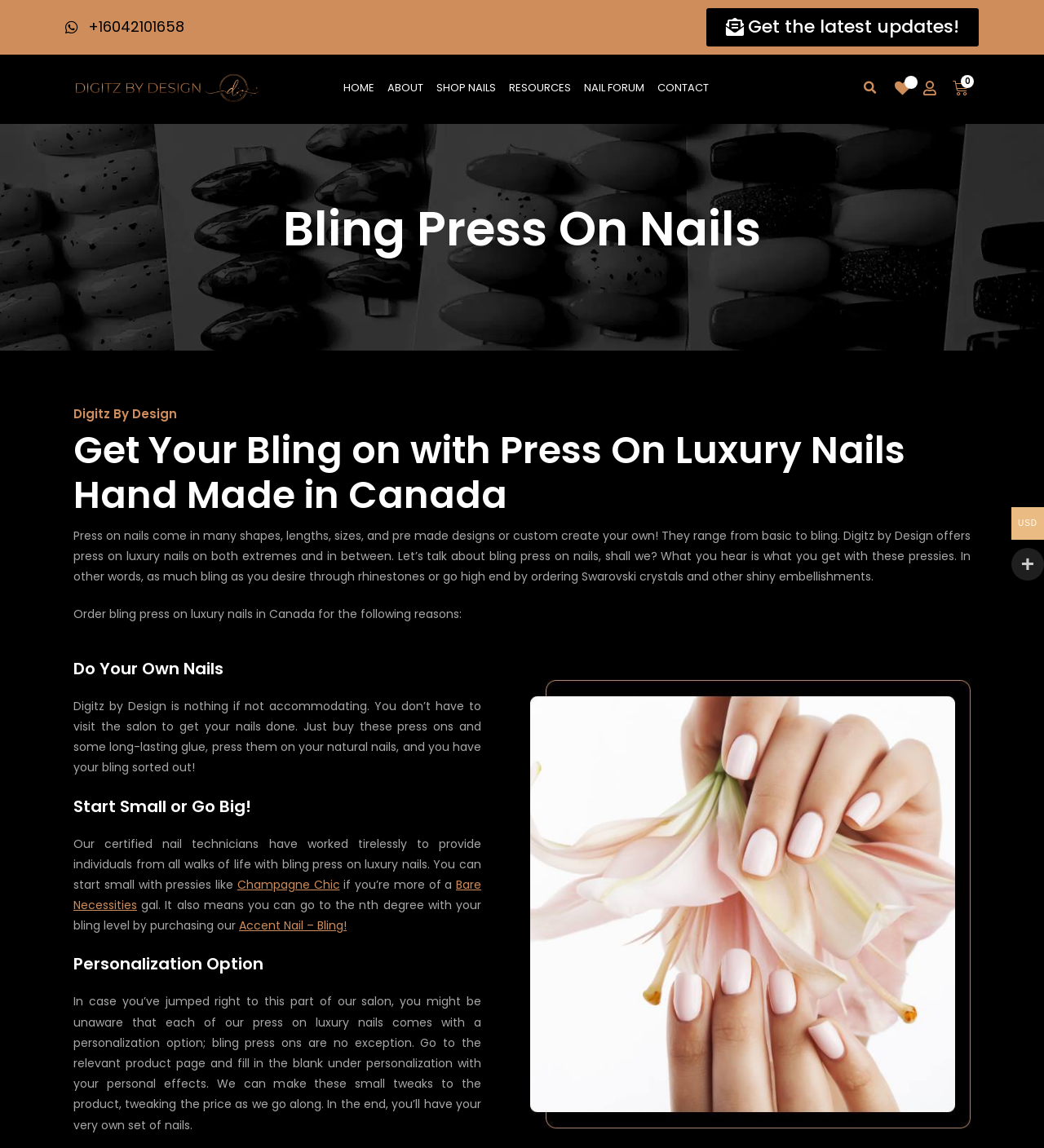Please identify the coordinates of the bounding box for the clickable region that will accomplish this instruction: "Get the latest updates".

[0.677, 0.007, 0.938, 0.04]